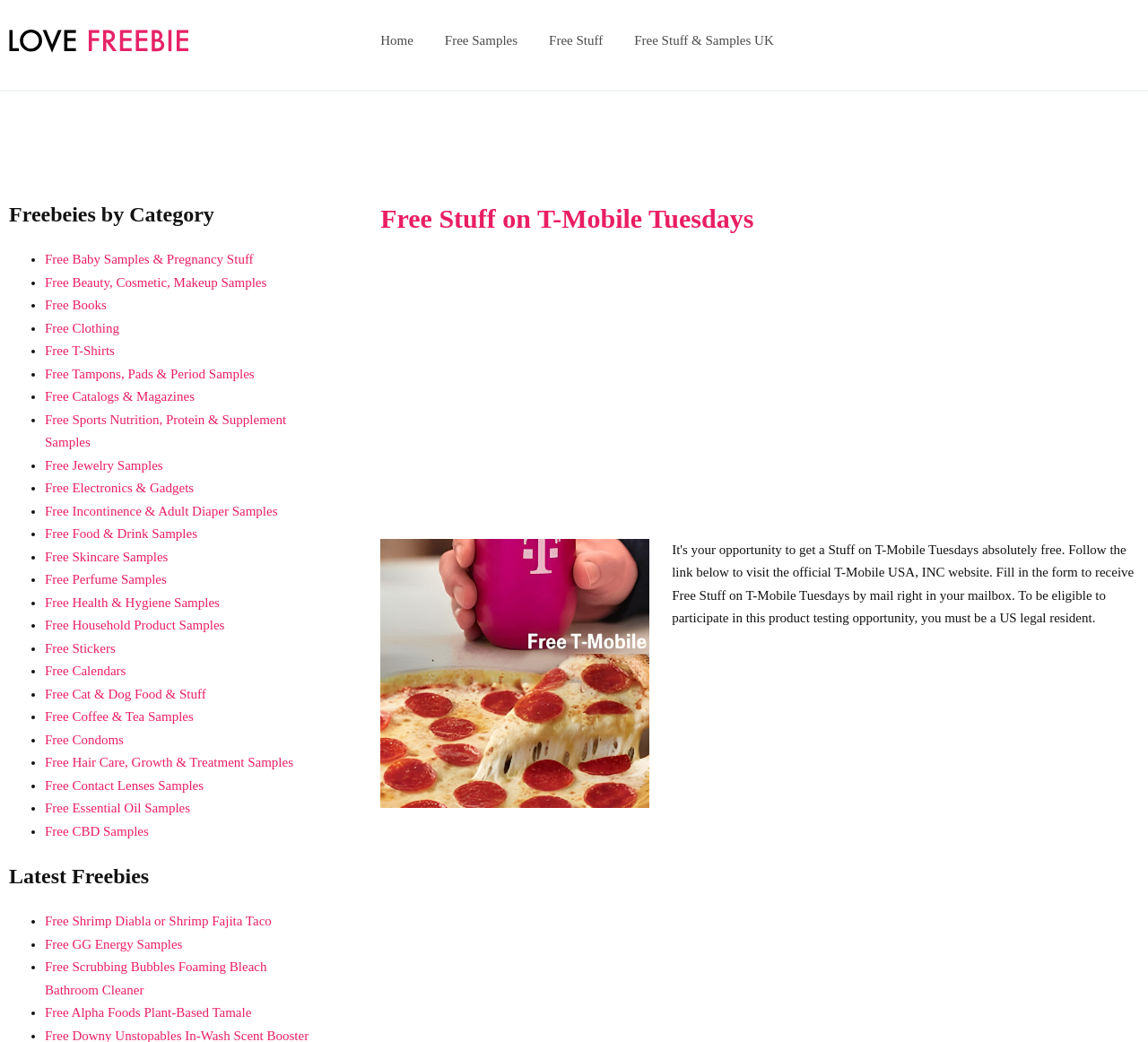Please locate the bounding box coordinates of the element that should be clicked to achieve the given instruction: "Check out 'Free Shrimp Diabla or Shrimp Fajita Taco'".

[0.039, 0.877, 0.237, 0.891]